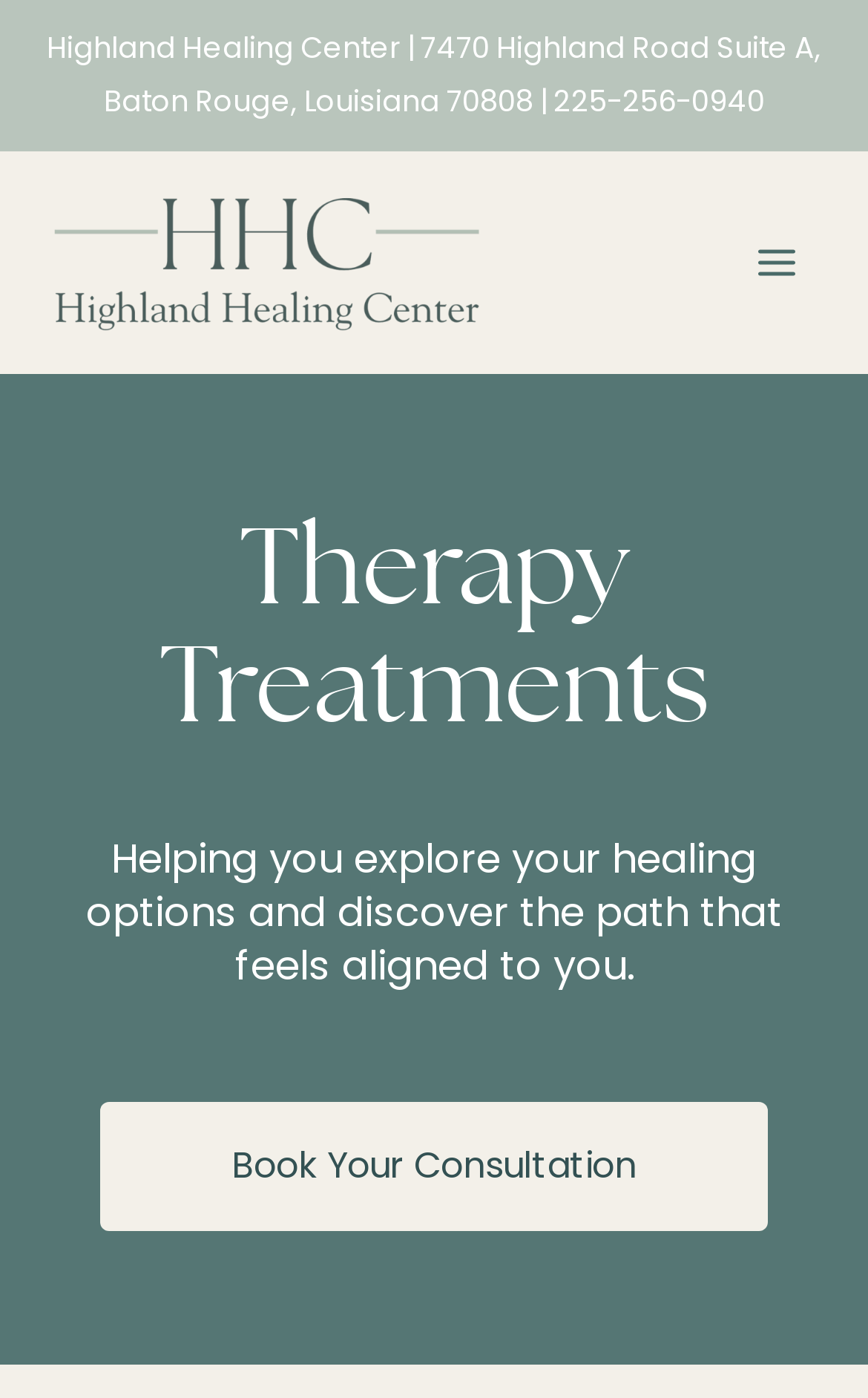Illustrate the webpage with a detailed description.

The webpage is about the Highland Healing Center, a therapy treatment center located at 7470 Highland Road Suite A, Baton Rouge, Louisiana 70808, with a phone number of 225-256-0940. At the top left of the page, there is a logo of the center, accompanied by a link to the center's main page. 

Below the logo, there is a main menu button located at the top right corner of the page. When expanded, the menu reveals a heading that reads "Therapy Treatments" in a prominent position. 

Under the heading, there is a paragraph of text that explains the center's mission, stating that they help individuals explore their healing options and discover a path that feels aligned to them. 

Further down, there is a call-to-action link to "Book Your Consultation", encouraging visitors to take the first step towards their healing journey.